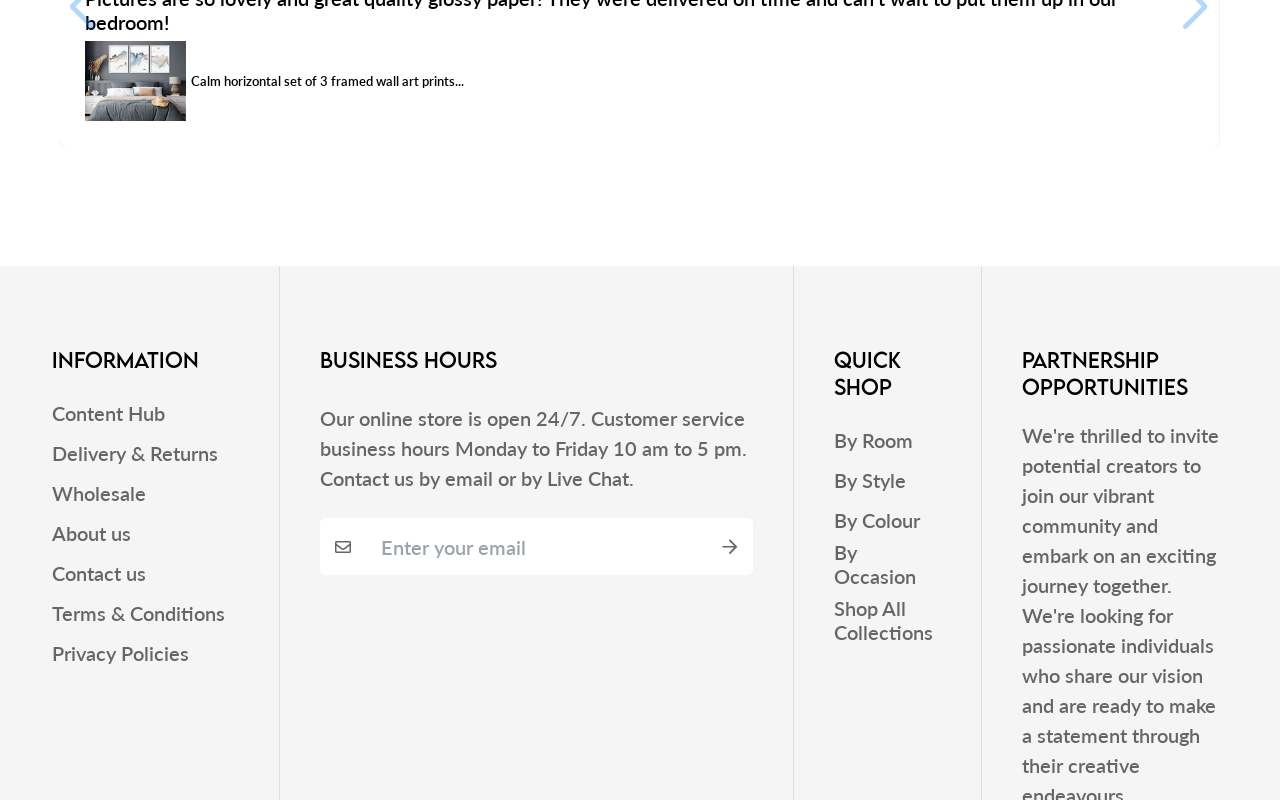Please identify the bounding box coordinates of the region to click in order to complete the given instruction: "Click the 'Shop All Collections' link". The coordinates should be four float numbers between 0 and 1, i.e., [left, top, right, bottom].

[0.652, 0.745, 0.735, 0.805]